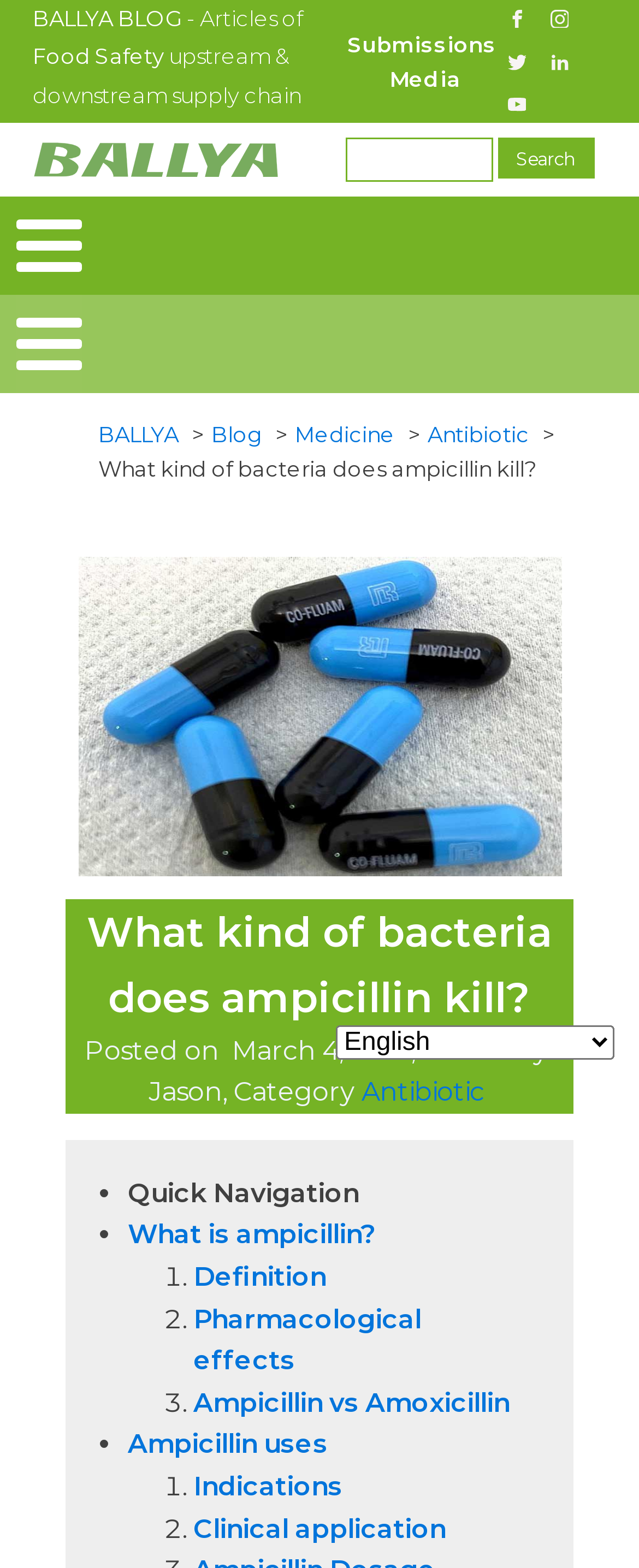Locate the bounding box coordinates of the clickable element to fulfill the following instruction: "Go to Media page". Provide the coordinates as four float numbers between 0 and 1 in the format [left, top, right, bottom].

[0.609, 0.041, 0.722, 0.058]